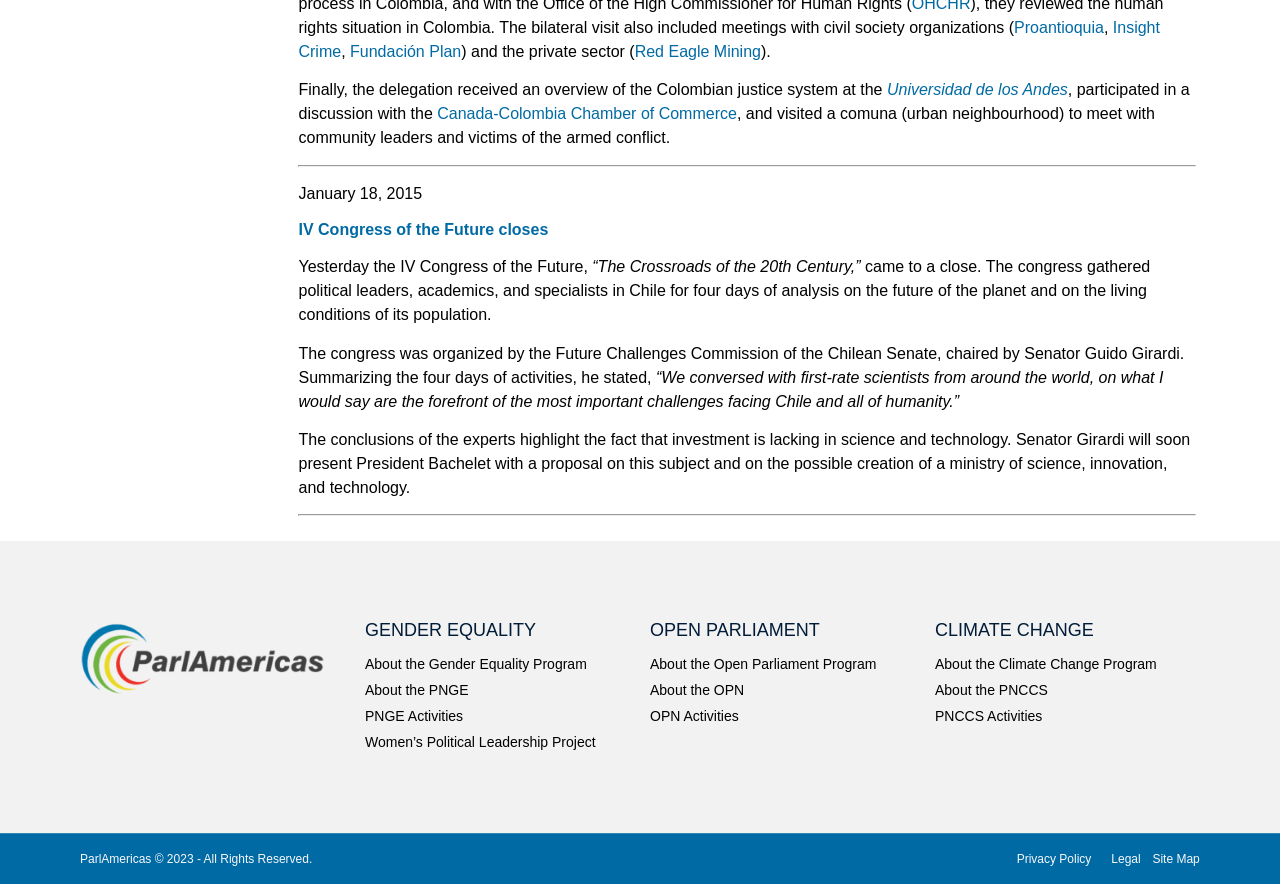Please answer the following question using a single word or phrase: 
What is the name of the program that is related to women's political leadership?

Women’s Political Leadership Project